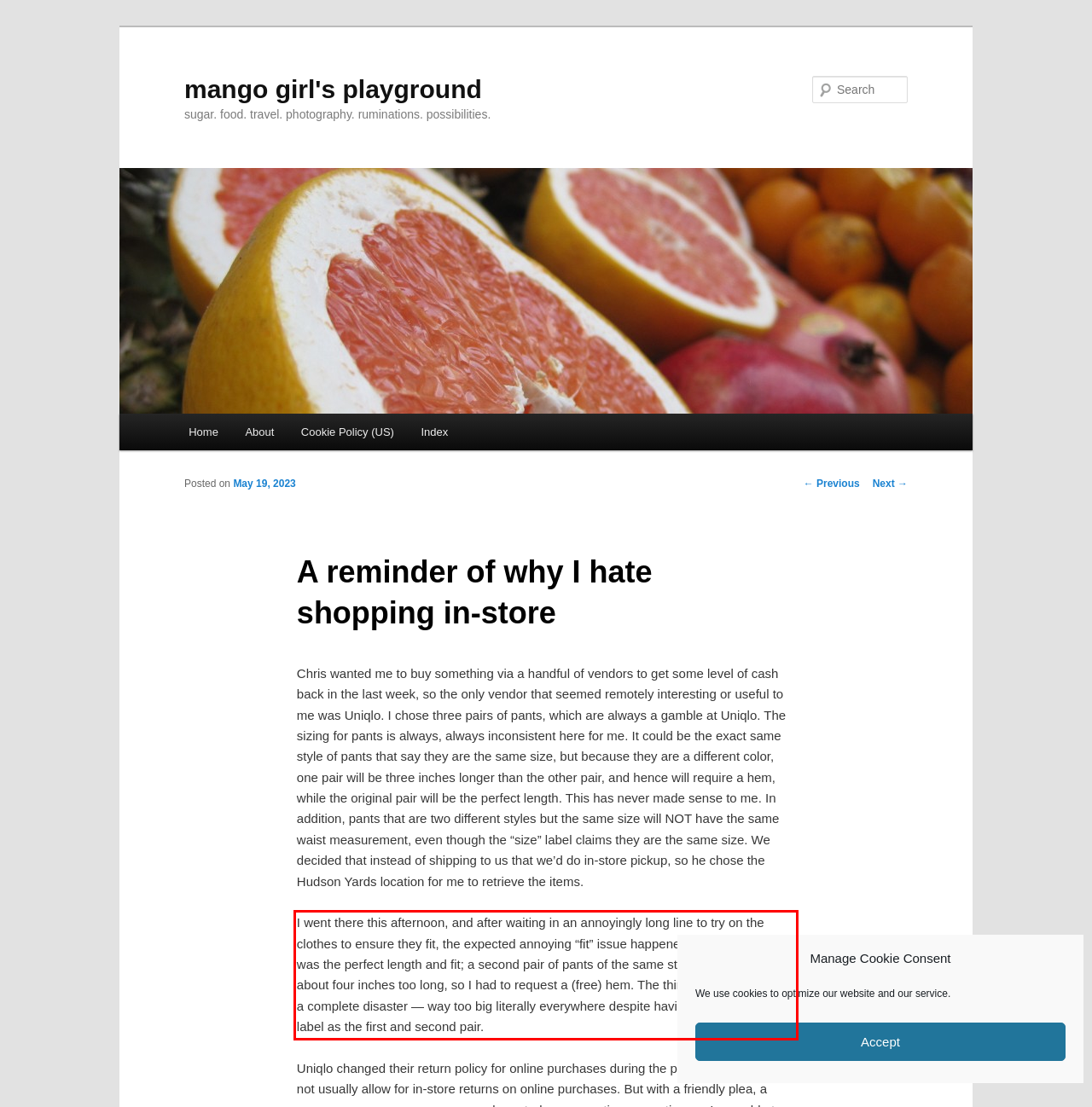The screenshot you have been given contains a UI element surrounded by a red rectangle. Use OCR to read and extract the text inside this red rectangle.

I went there this afternoon, and after waiting in an annoyingly long line to try on the clothes to ensure they fit, the expected annoying “fit” issue happened: one pair of pants was the perfect length and fit; a second pair of pants of the same style as the first was about four inches too long, so I had to request a (free) hem. The third pair of pants were a complete disaster — way too big literally everywhere despite having the same size label as the first and second pair.